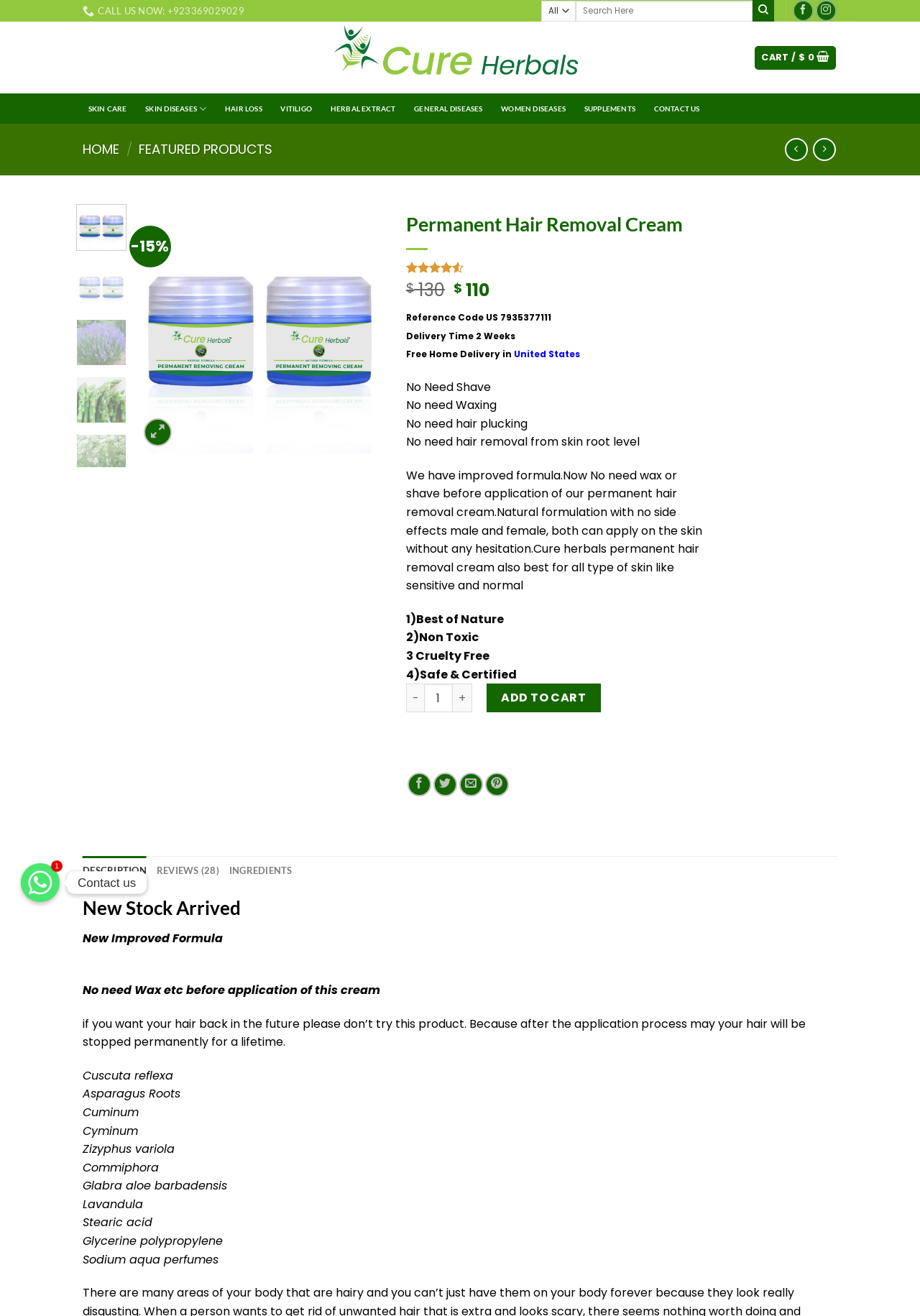Please determine the bounding box coordinates of the element to click on in order to accomplish the following task: "Navigate to the skin care page". Ensure the coordinates are four float numbers ranging from 0 to 1, i.e., [left, top, right, bottom].

[0.09, 0.071, 0.144, 0.094]